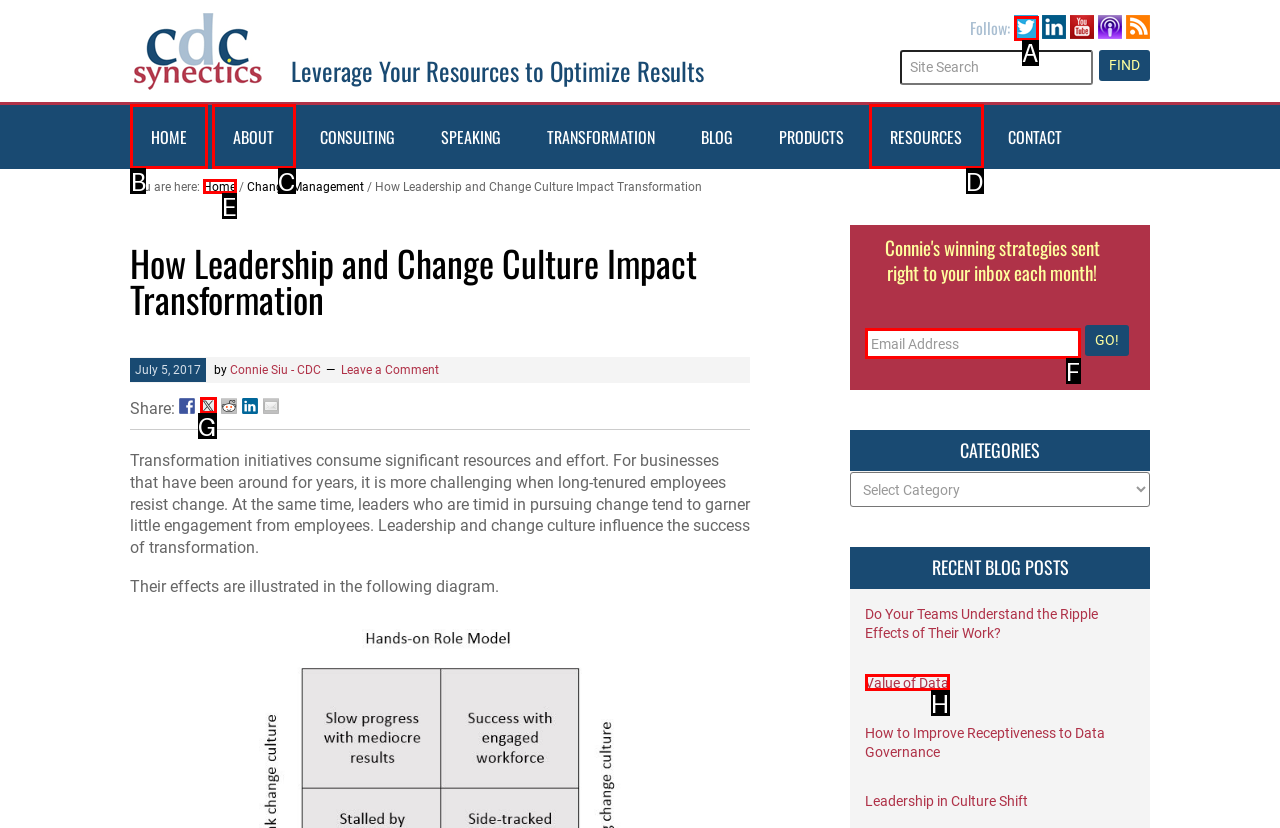Identify the correct UI element to click to achieve the task: Click on the HOME link.
Answer with the letter of the appropriate option from the choices given.

B